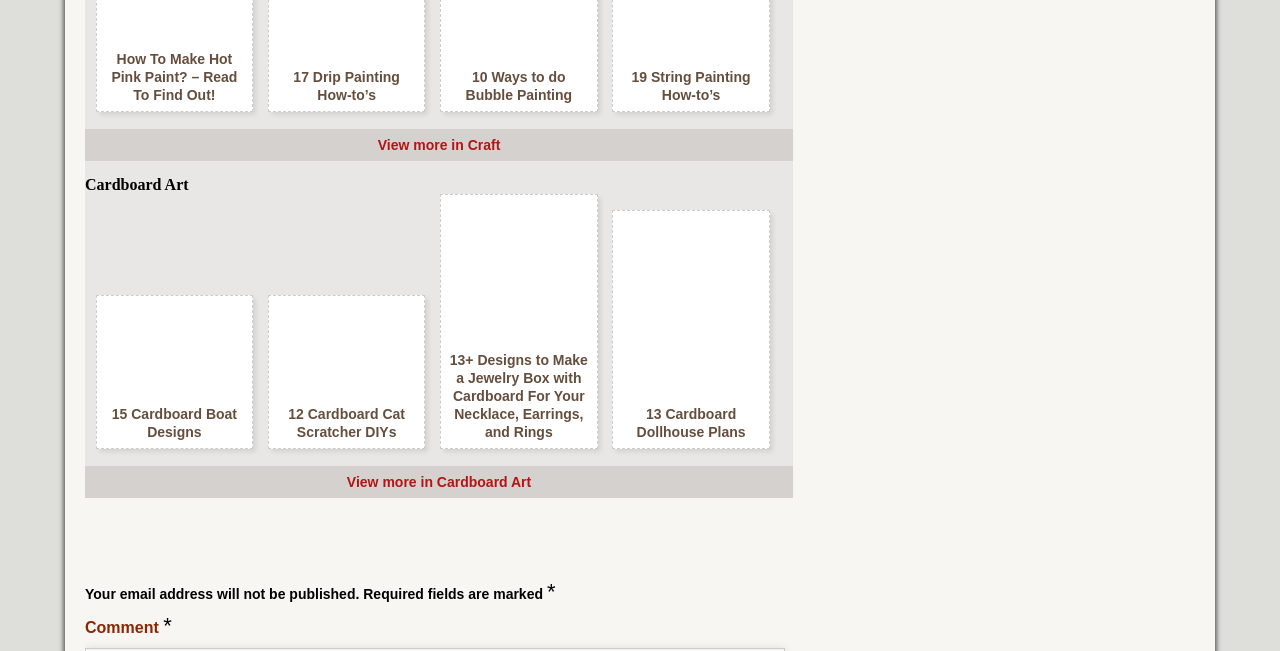Find the bounding box coordinates of the clickable area that will achieve the following instruction: "View Raymond James Legal Disclaimers".

None